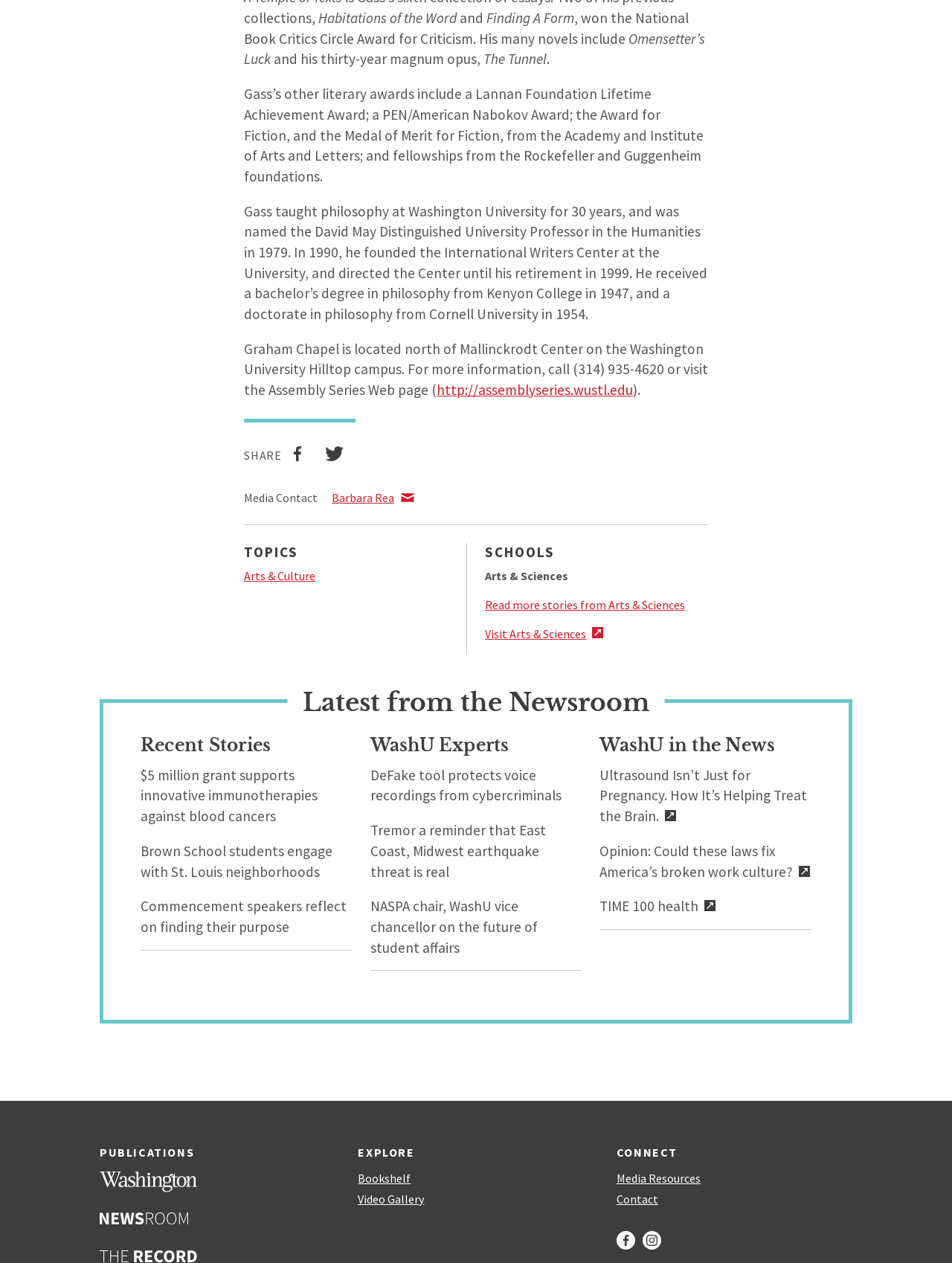Examine the image carefully and respond to the question with a detailed answer: 
How many links are there in the 'Recent Stories' section?

In the 'Recent Stories' section, there are three links: '$5 million grant supports innovative immunotherapies against blood cancers', 'Brown School students engage with St. Louis neighborhoods', and 'Commencement speakers reflect on finding their purpose'.